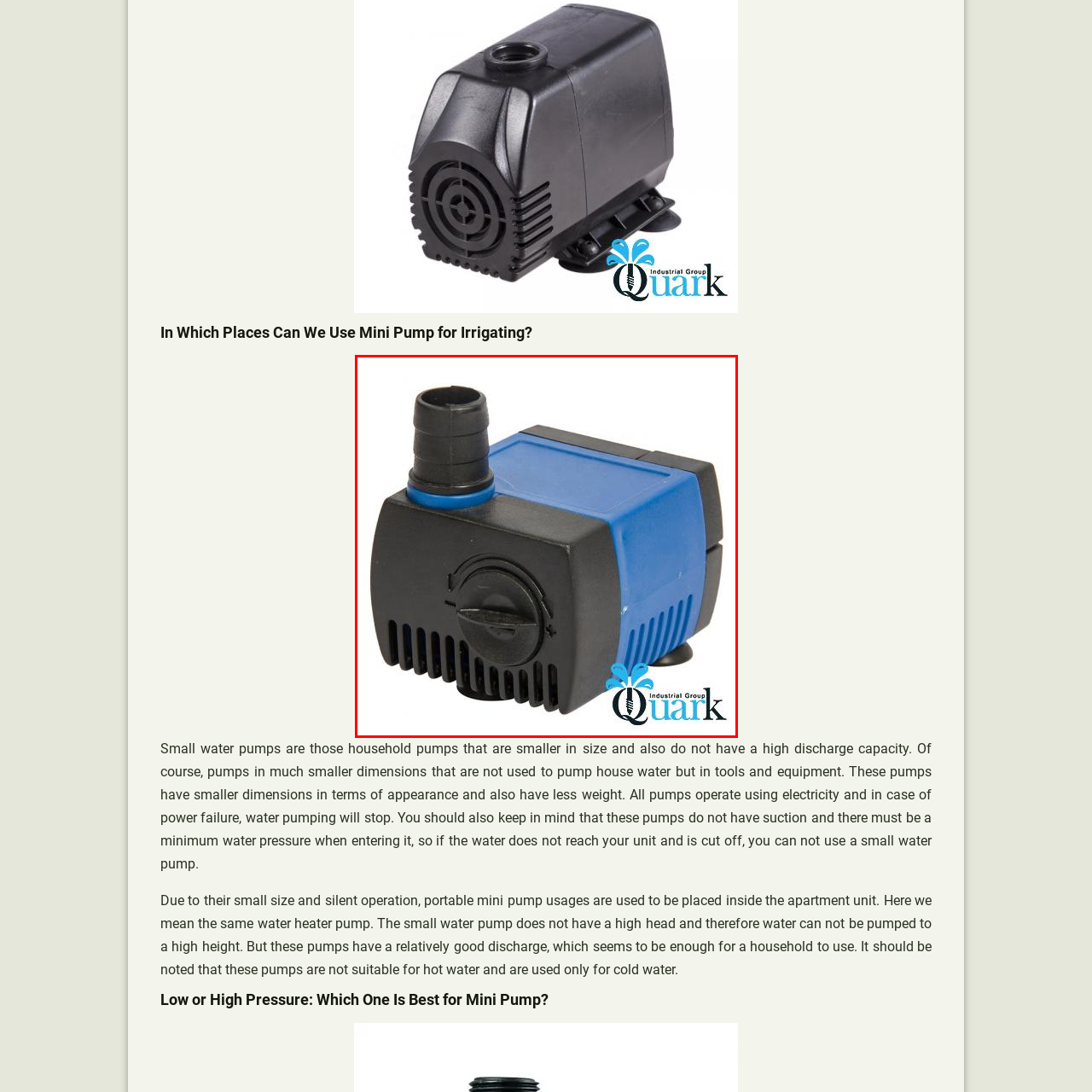View the segment outlined in white, What is the purpose of the dial on the mini pump? 
Answer using one word or phrase.

Adjusting flow rate